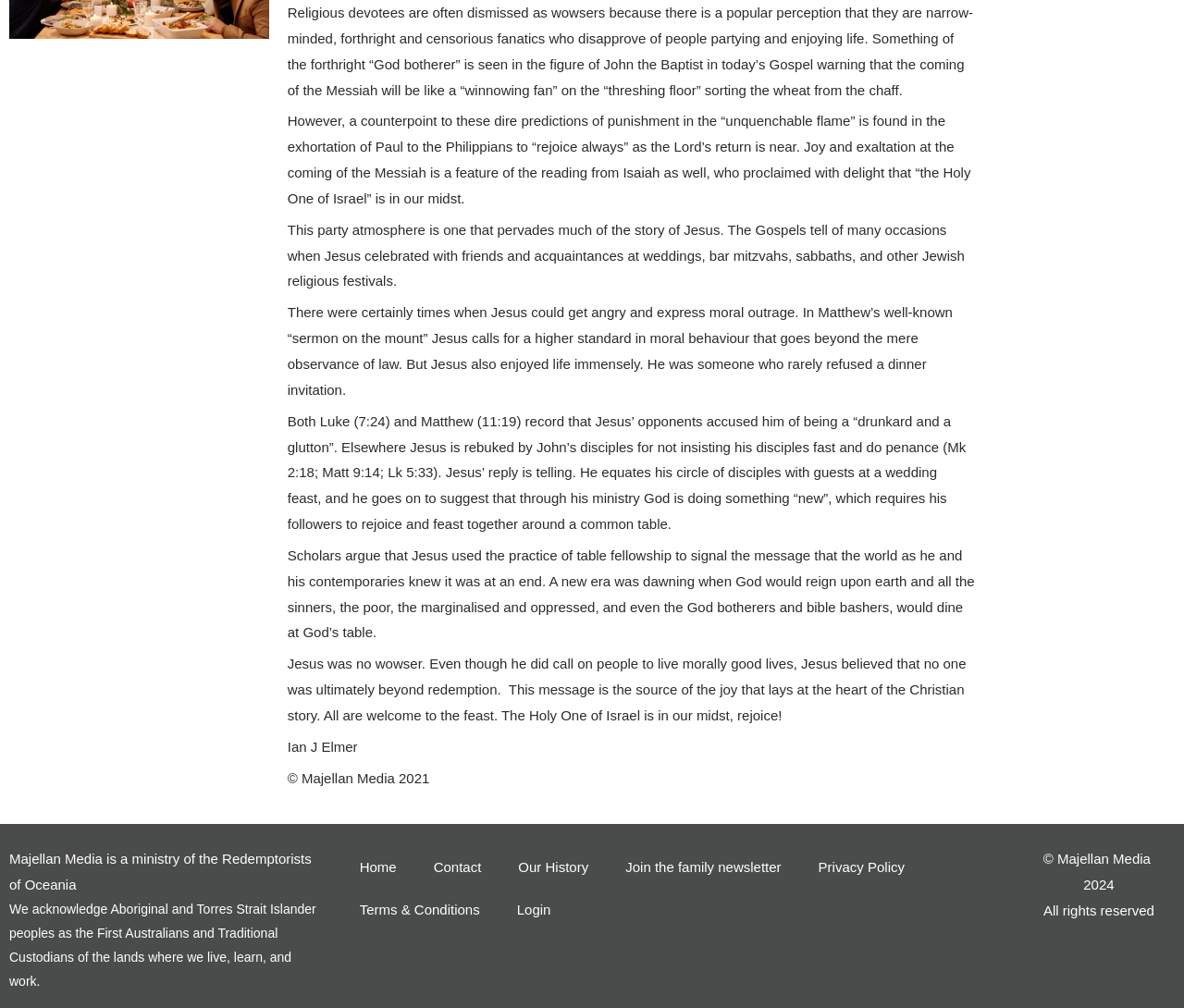Ascertain the bounding box coordinates for the UI element detailed here: "Join the family newsletter". The coordinates should be provided as [left, top, right, bottom] with each value being a float between 0 and 1.

[0.513, 0.84, 0.675, 0.882]